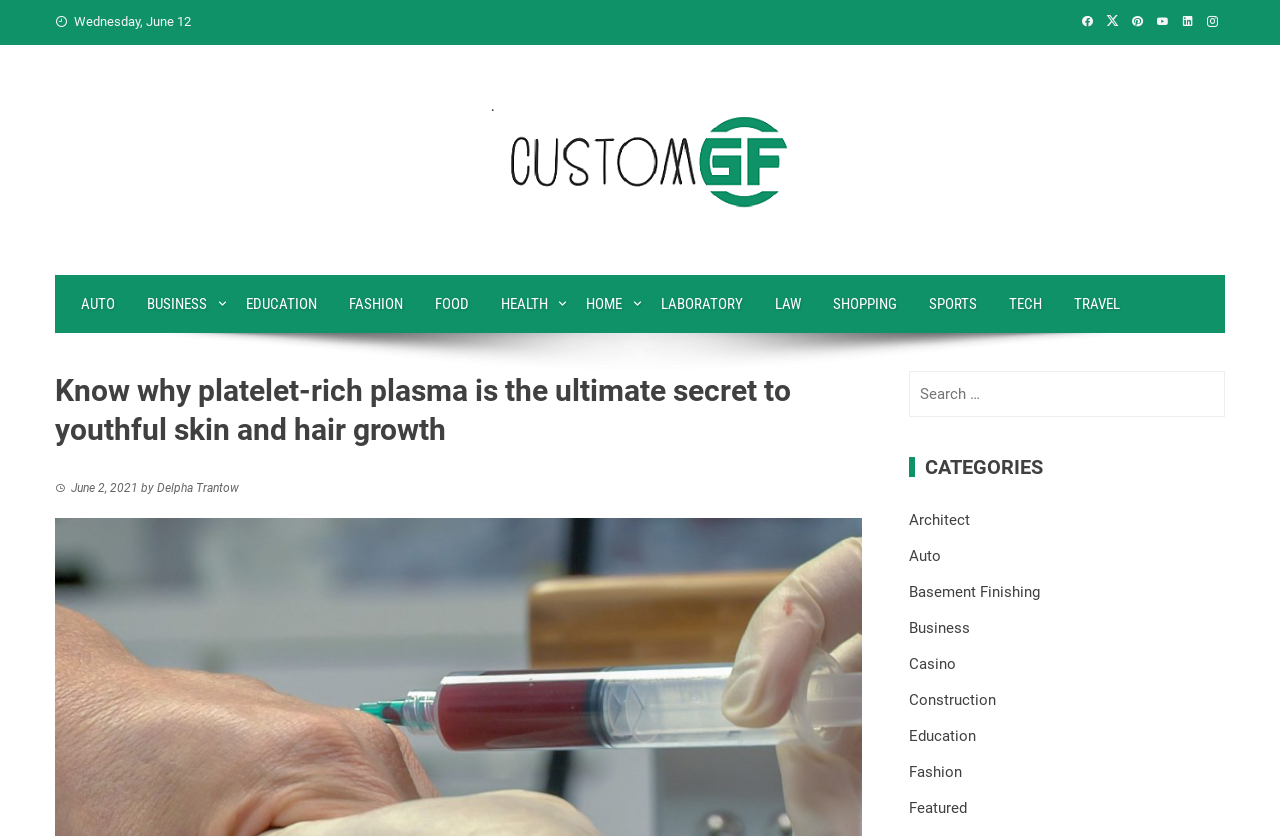Find the bounding box coordinates for the area that should be clicked to accomplish the instruction: "Go to EDUCATION category".

[0.179, 0.329, 0.26, 0.398]